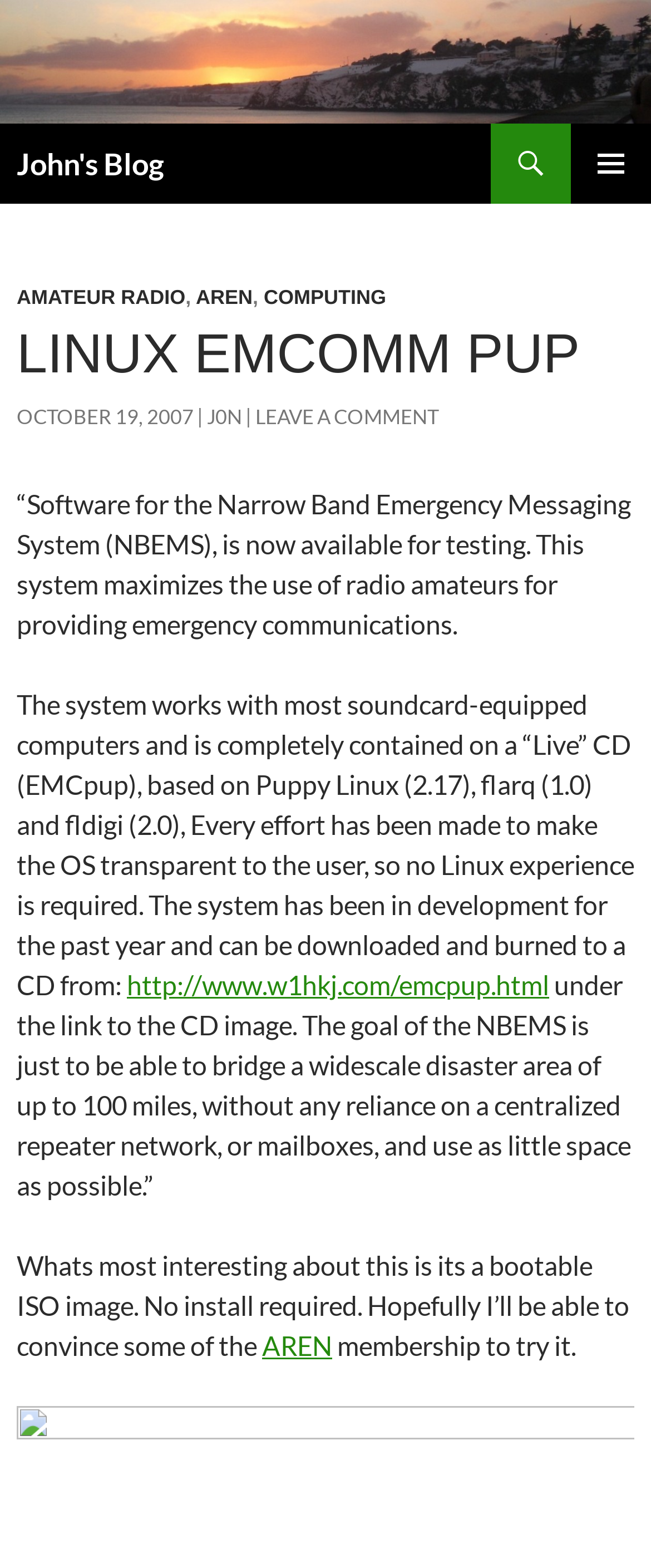What is the main topic of this blog post?
Examine the image and give a concise answer in one word or a short phrase.

NBEMS